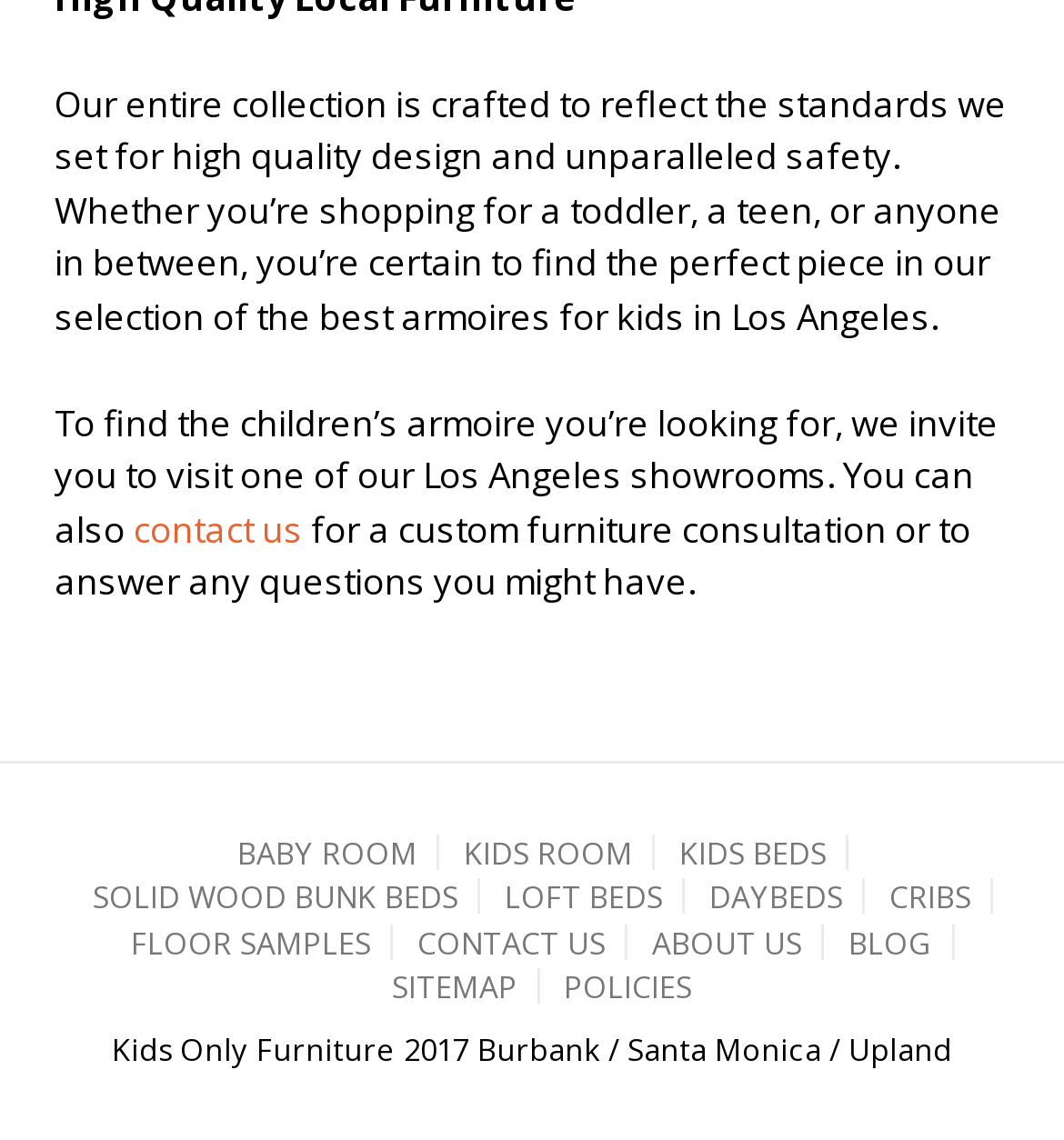Identify the bounding box coordinates of the clickable region to carry out the given instruction: "View 'KIDS BEDS'".

[0.621, 0.732, 0.795, 0.763]